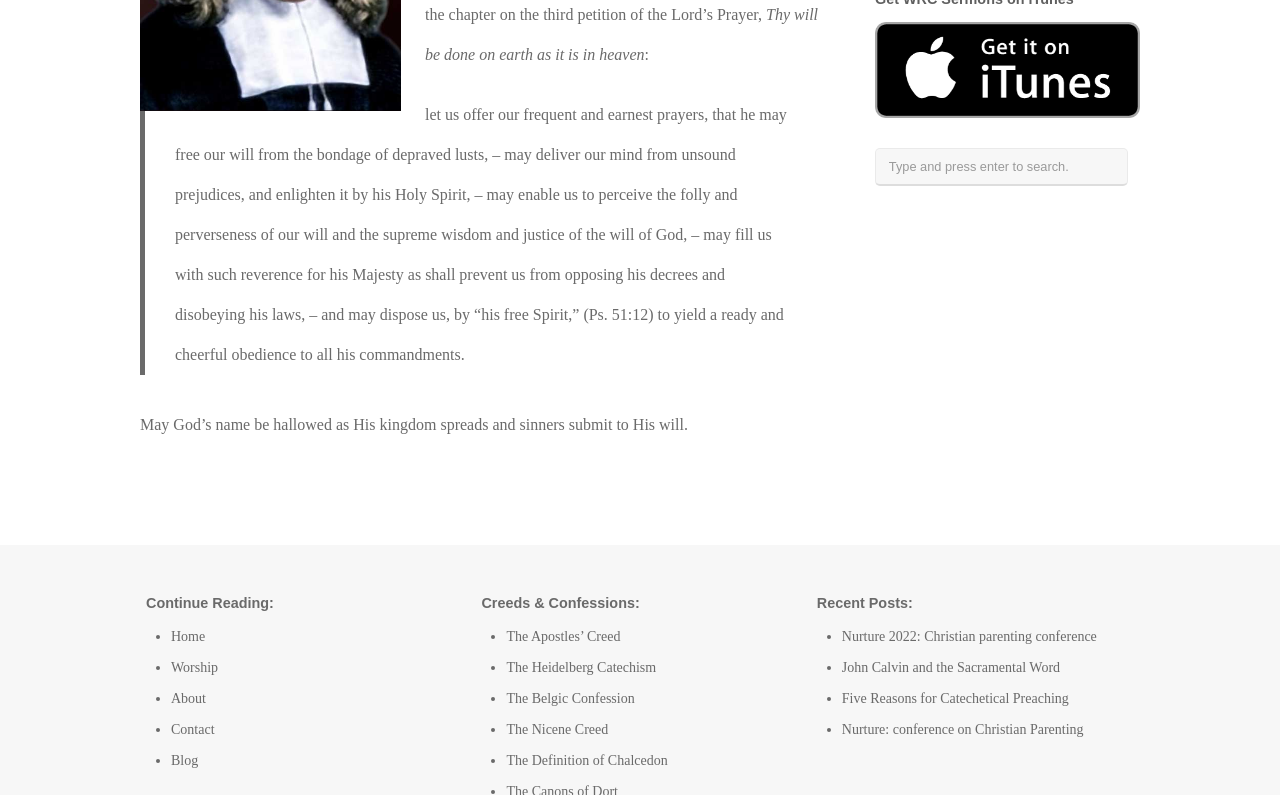Extract the bounding box coordinates of the UI element described: "Home". Provide the coordinates in the format [left, top, right, bottom] with values ranging from 0 to 1.

[0.134, 0.791, 0.16, 0.81]